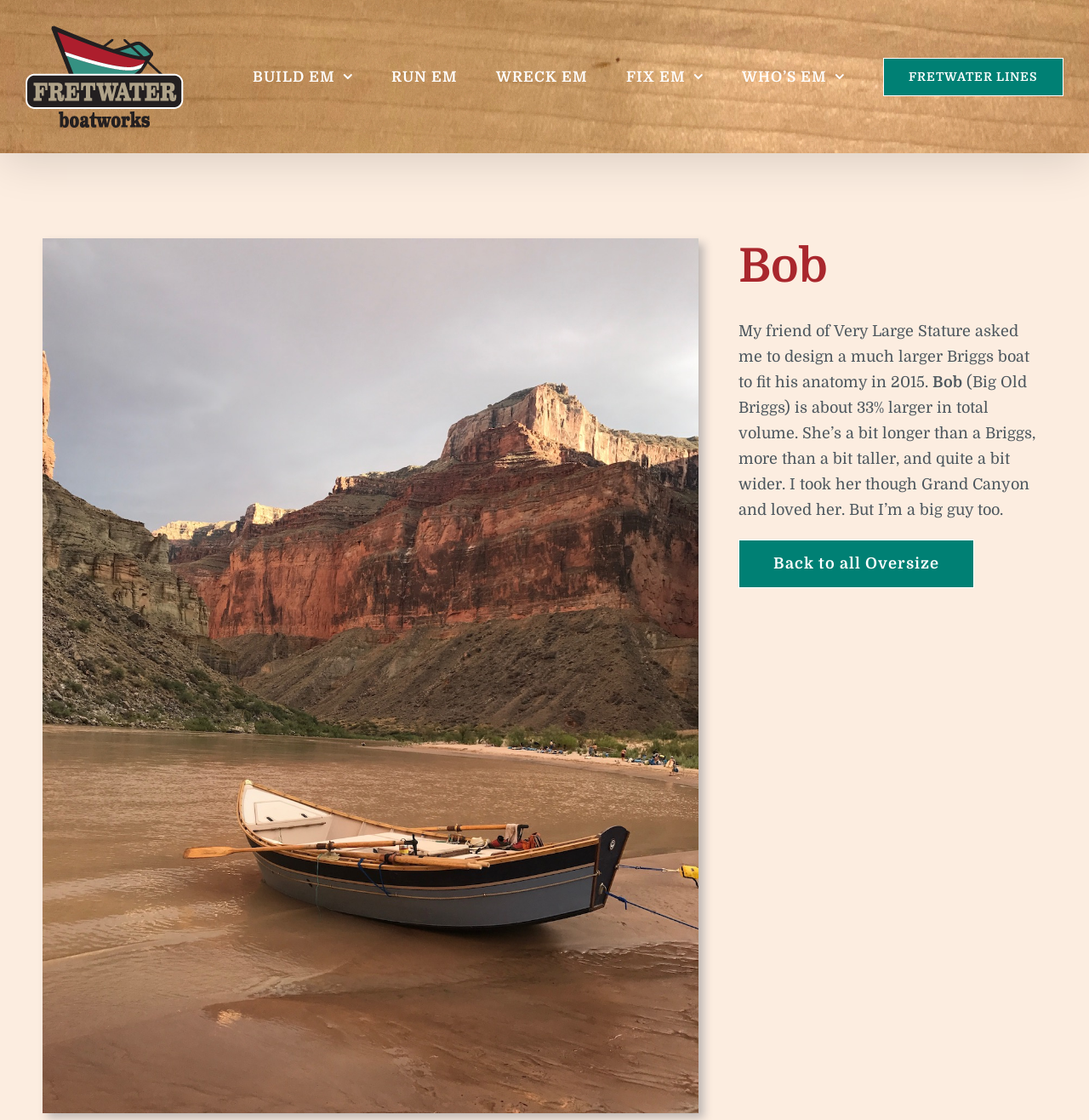Please give a one-word or short phrase response to the following question: 
What is the purpose of the 'Back to all Oversize' link?

To go back to all oversize boats